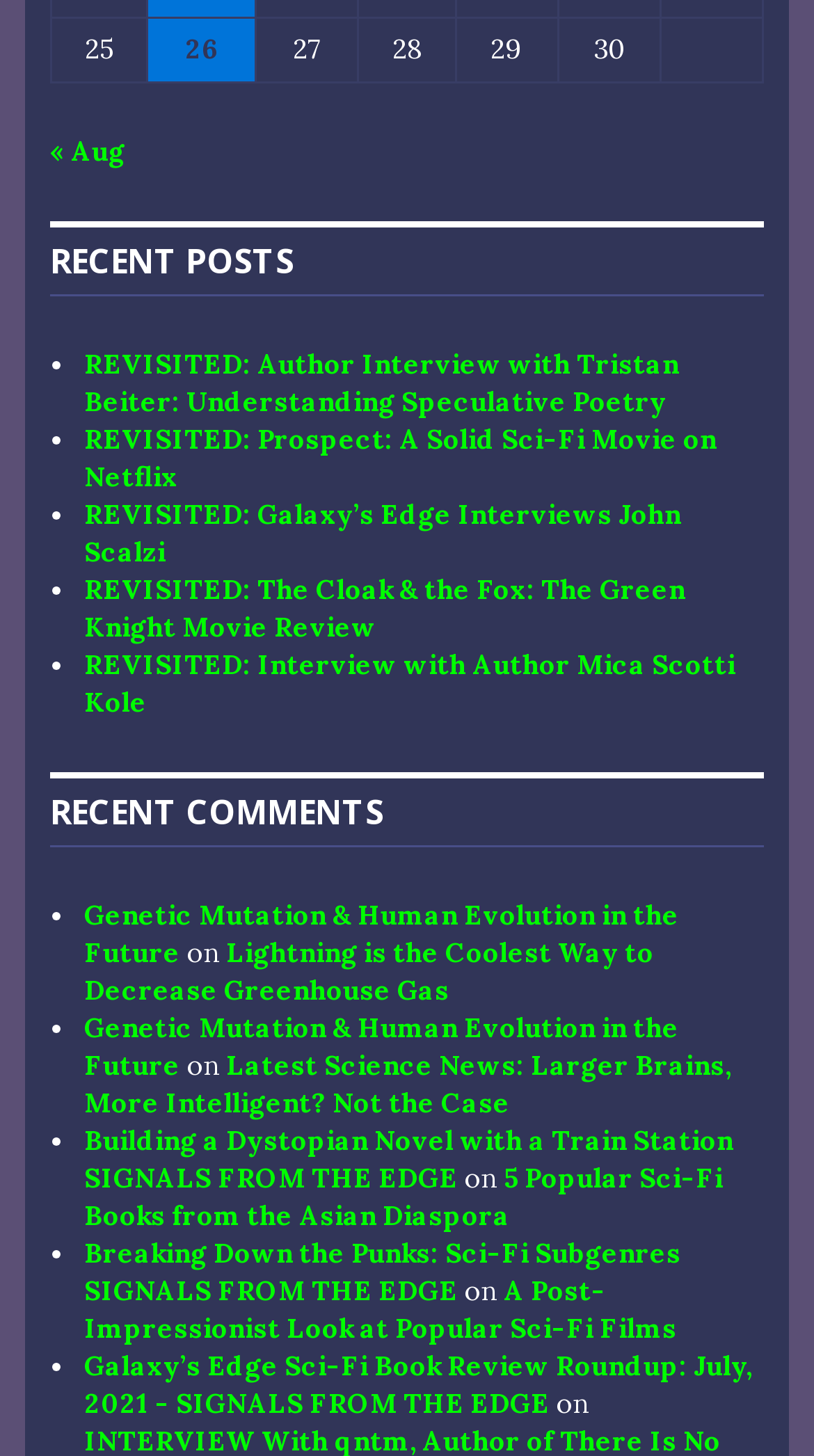Show me the bounding box coordinates of the clickable region to achieve the task as per the instruction: "Read REVISITED: Author Interview with Tristan Beiter: Understanding Speculative Poetry".

[0.103, 0.238, 0.834, 0.288]